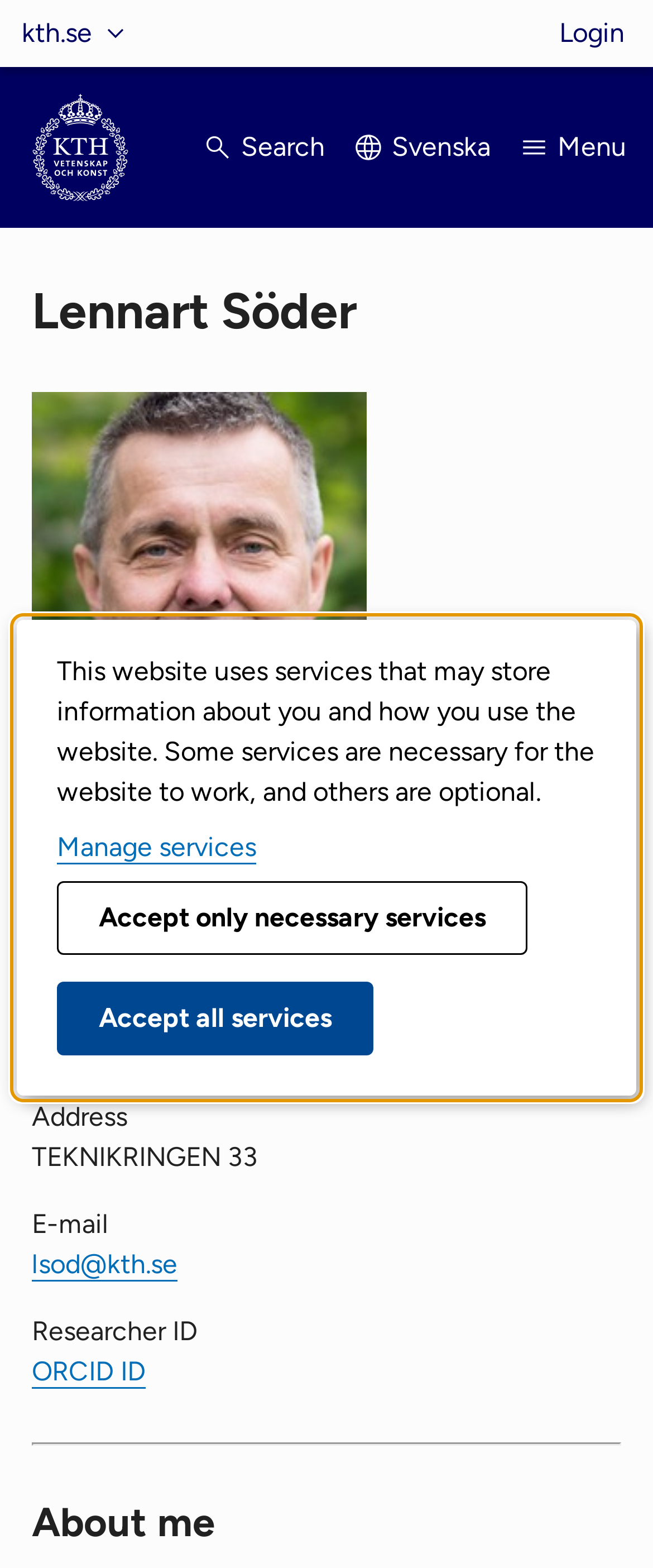Locate the bounding box coordinates of the element that needs to be clicked to carry out the instruction: "View Lennart Söder's profile". The coordinates should be given as four float numbers ranging from 0 to 1, i.e., [left, top, right, bottom].

[0.049, 0.25, 0.562, 0.464]